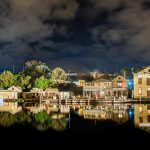Where is this enchanting setting likely located?
Using the picture, provide a one-word or short phrase answer.

Warrnambool area